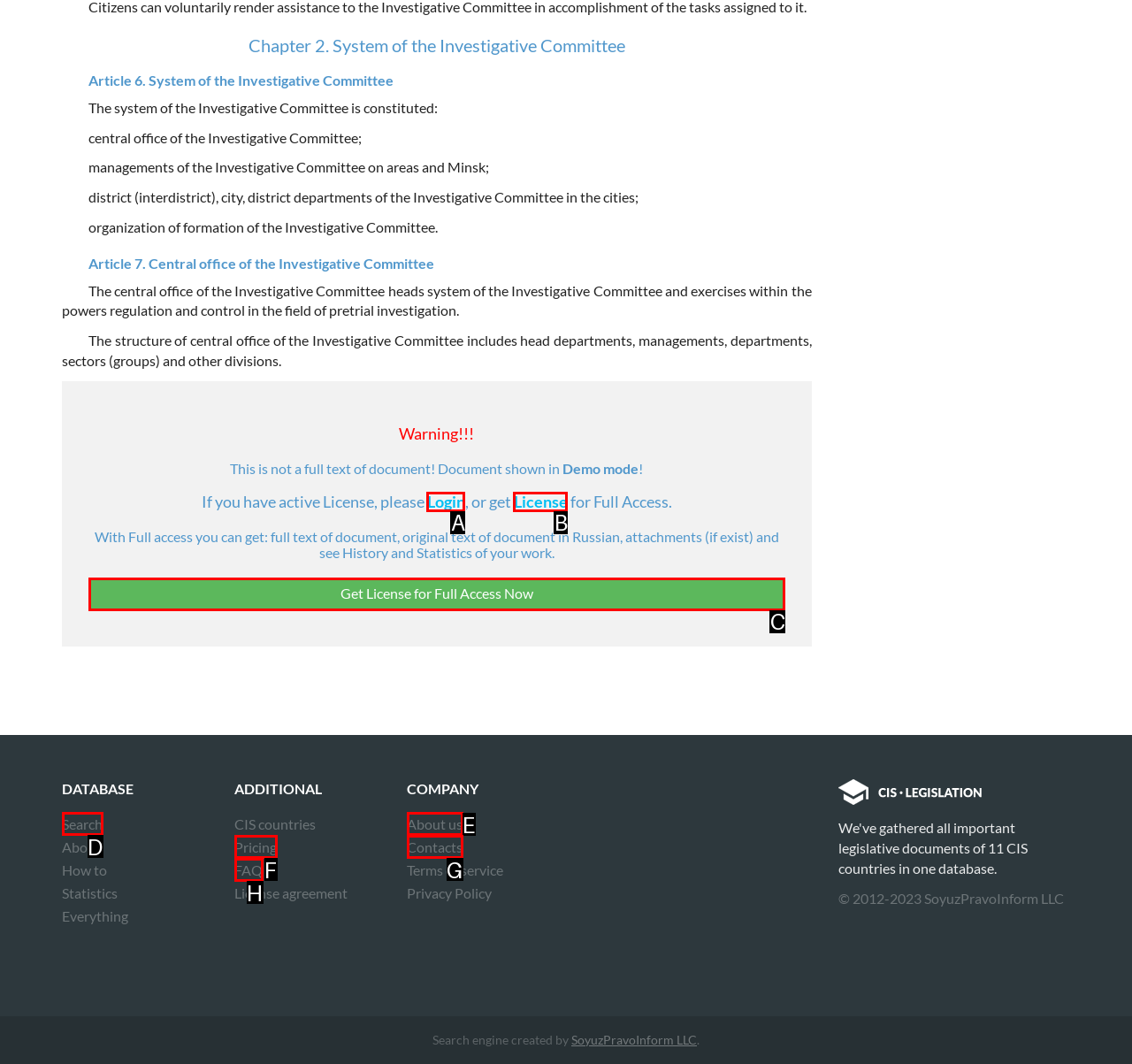Given the description: Contacts, select the HTML element that matches it best. Reply with the letter of the chosen option directly.

G